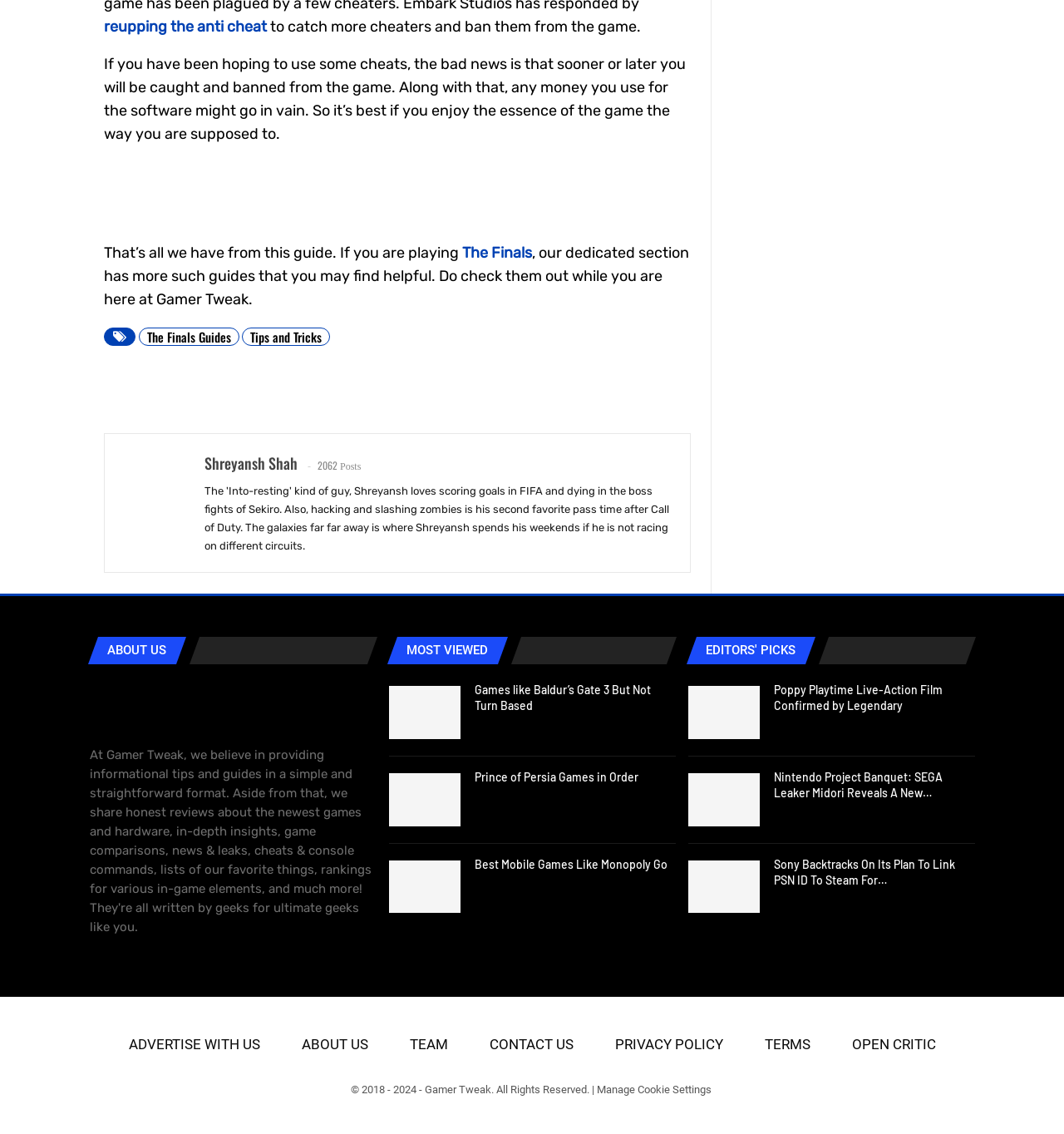Provide the bounding box coordinates for the UI element described in this sentence: "reupping the anti cheat". The coordinates should be four float values between 0 and 1, i.e., [left, top, right, bottom].

[0.098, 0.016, 0.251, 0.032]